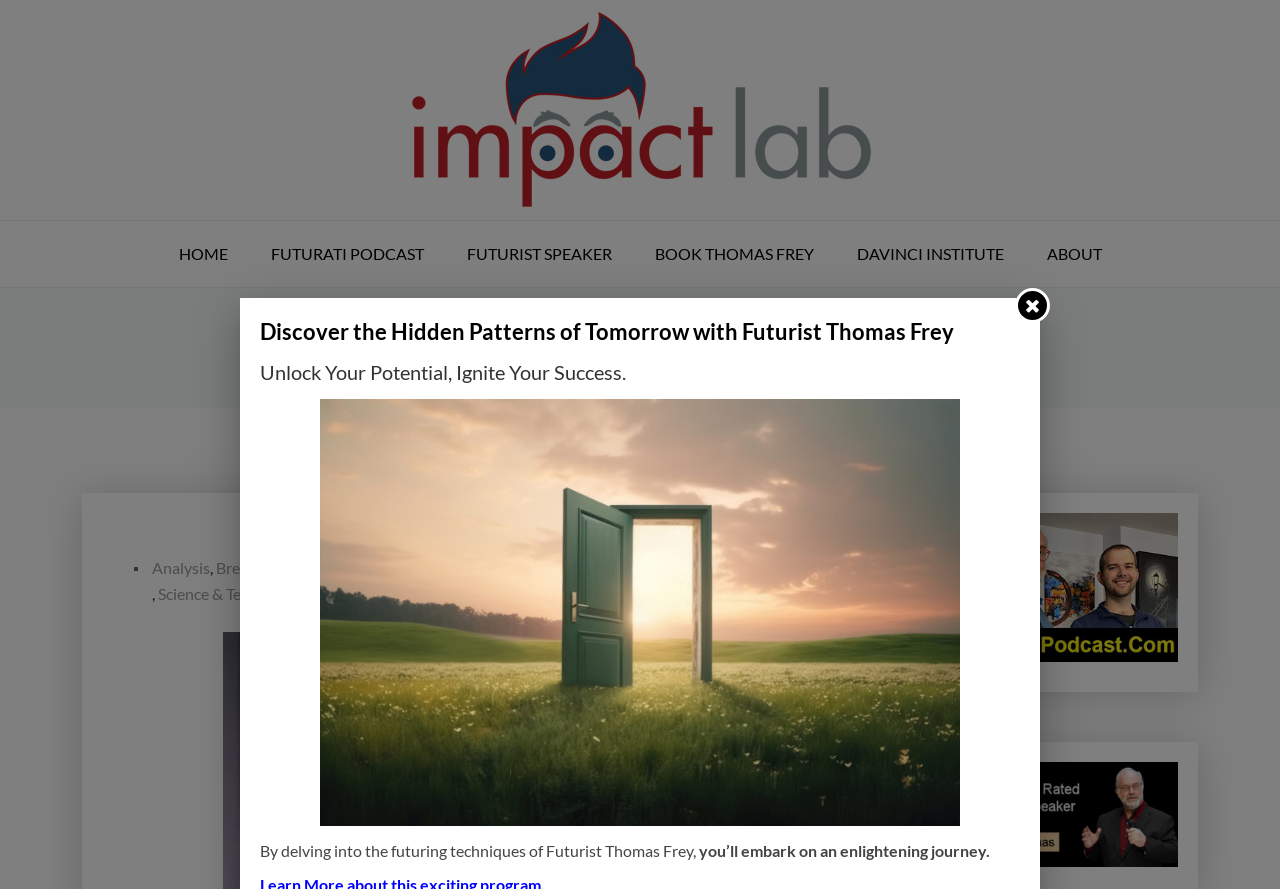Pinpoint the bounding box coordinates of the clickable area necessary to execute the following instruction: "Click on the Impact Lab link". The coordinates should be given as four float numbers between 0 and 1, namely [left, top, right, bottom].

[0.316, 0.011, 0.684, 0.236]